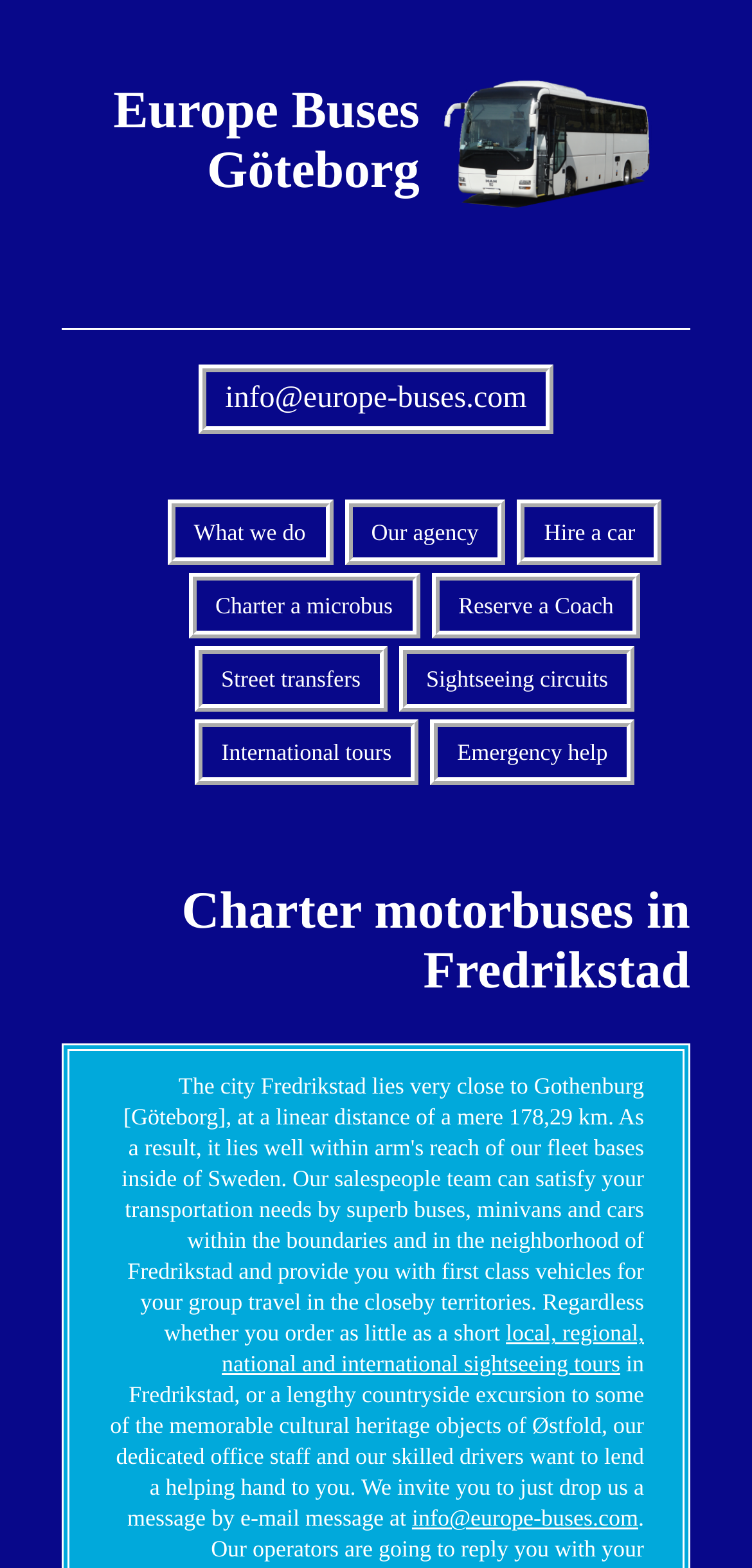Answer succinctly with a single word or phrase:
What type of tours are offered?

sightseeing tours